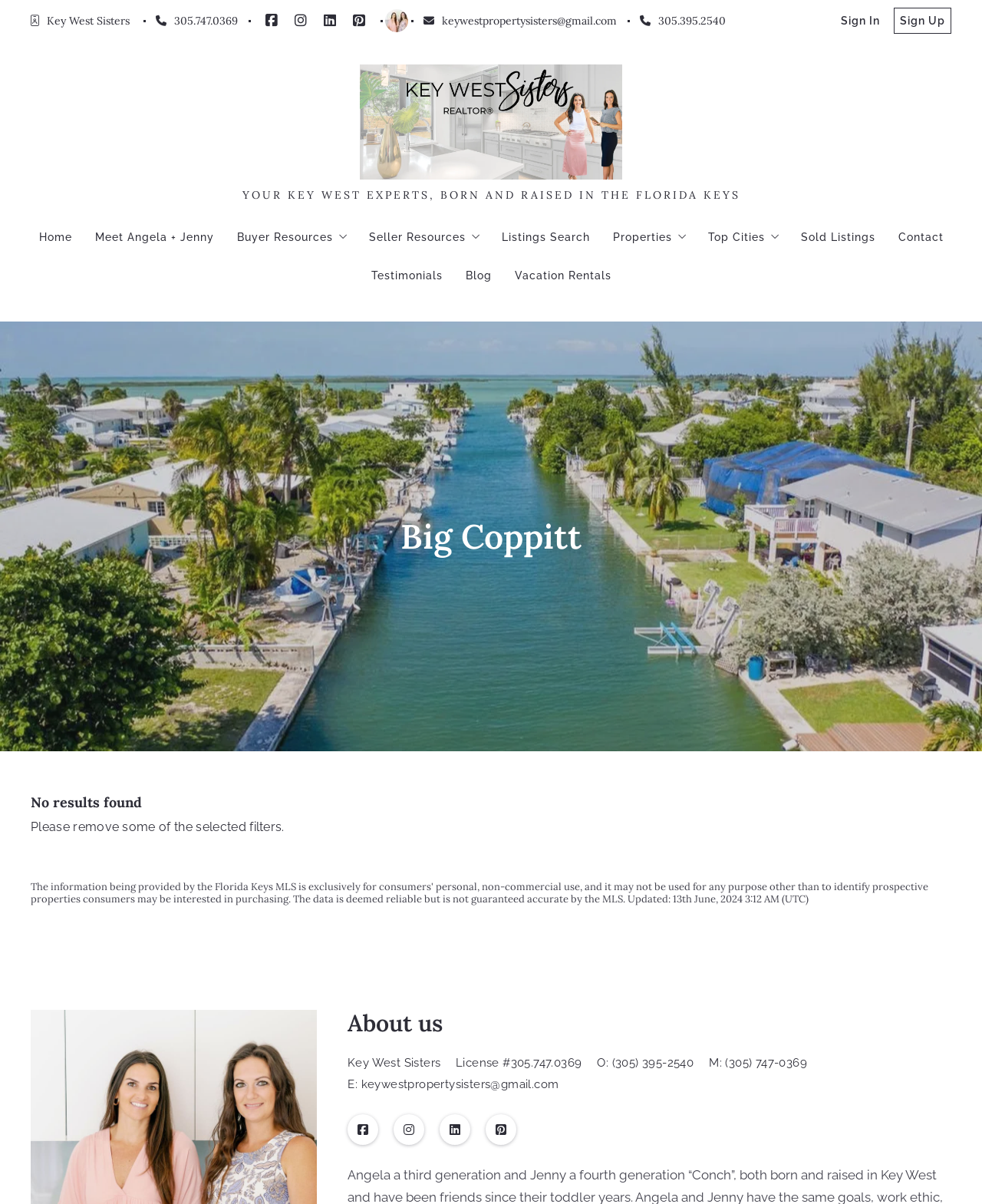Please indicate the bounding box coordinates for the clickable area to complete the following task: "Click the phone number 305.747.0369". The coordinates should be specified as four float numbers between 0 and 1, i.e., [left, top, right, bottom].

[0.159, 0.011, 0.242, 0.022]